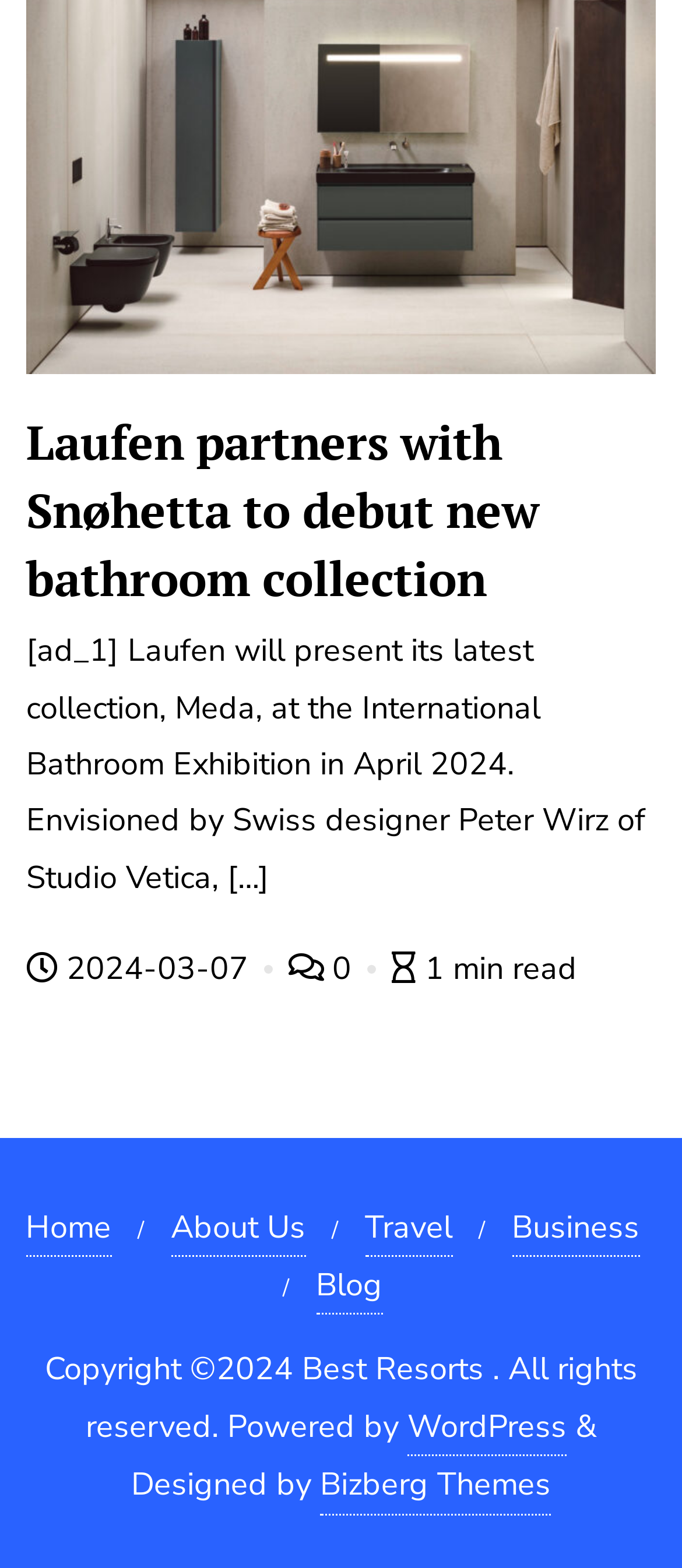Please identify the bounding box coordinates of the element's region that I should click in order to complete the following instruction: "Explore travel articles". The bounding box coordinates consist of four float numbers between 0 and 1, i.e., [left, top, right, bottom].

[0.535, 0.764, 0.663, 0.802]